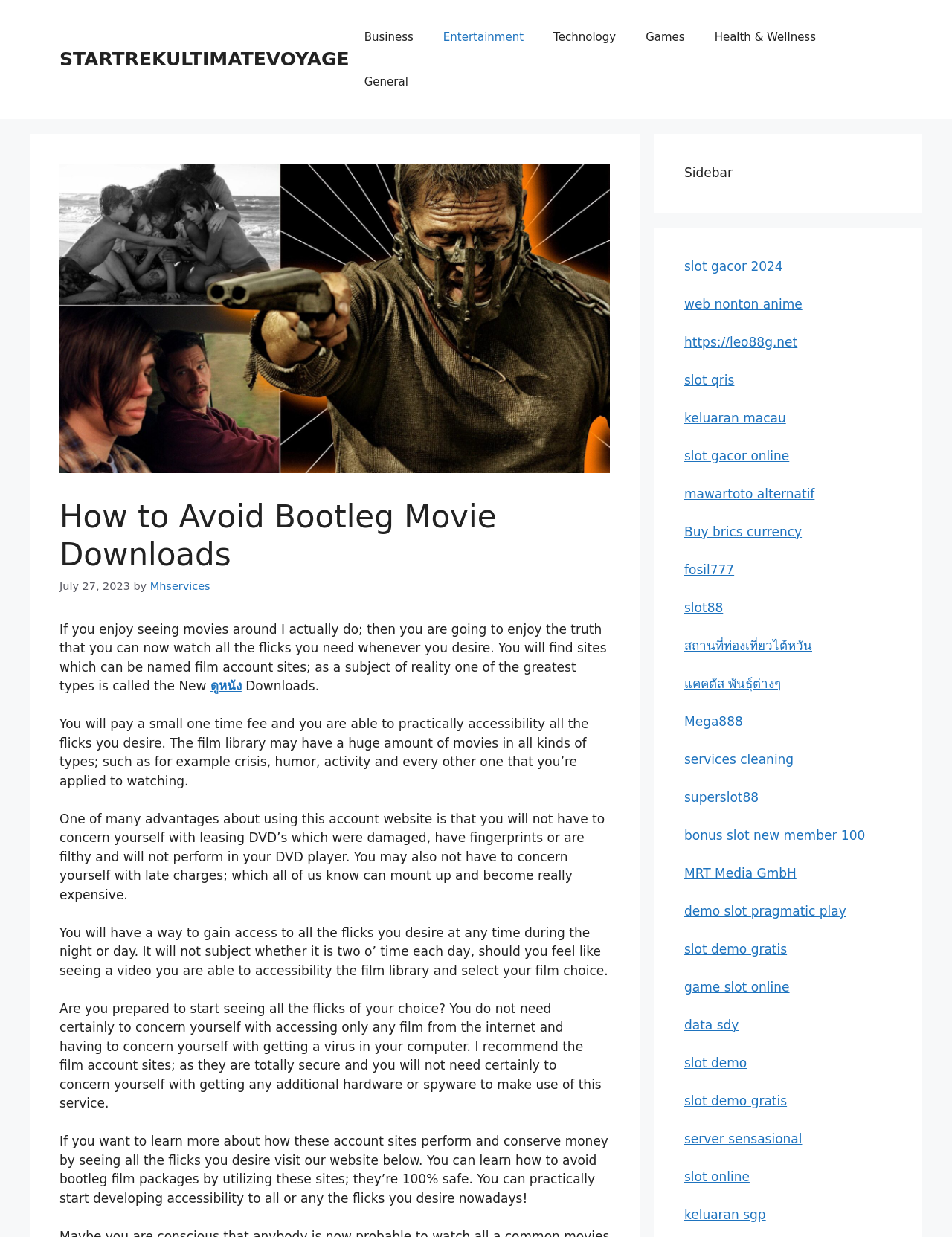Locate the bounding box coordinates of the UI element described by: "demo slot pragmatic play". The bounding box coordinates should consist of four float numbers between 0 and 1, i.e., [left, top, right, bottom].

[0.719, 0.73, 0.889, 0.742]